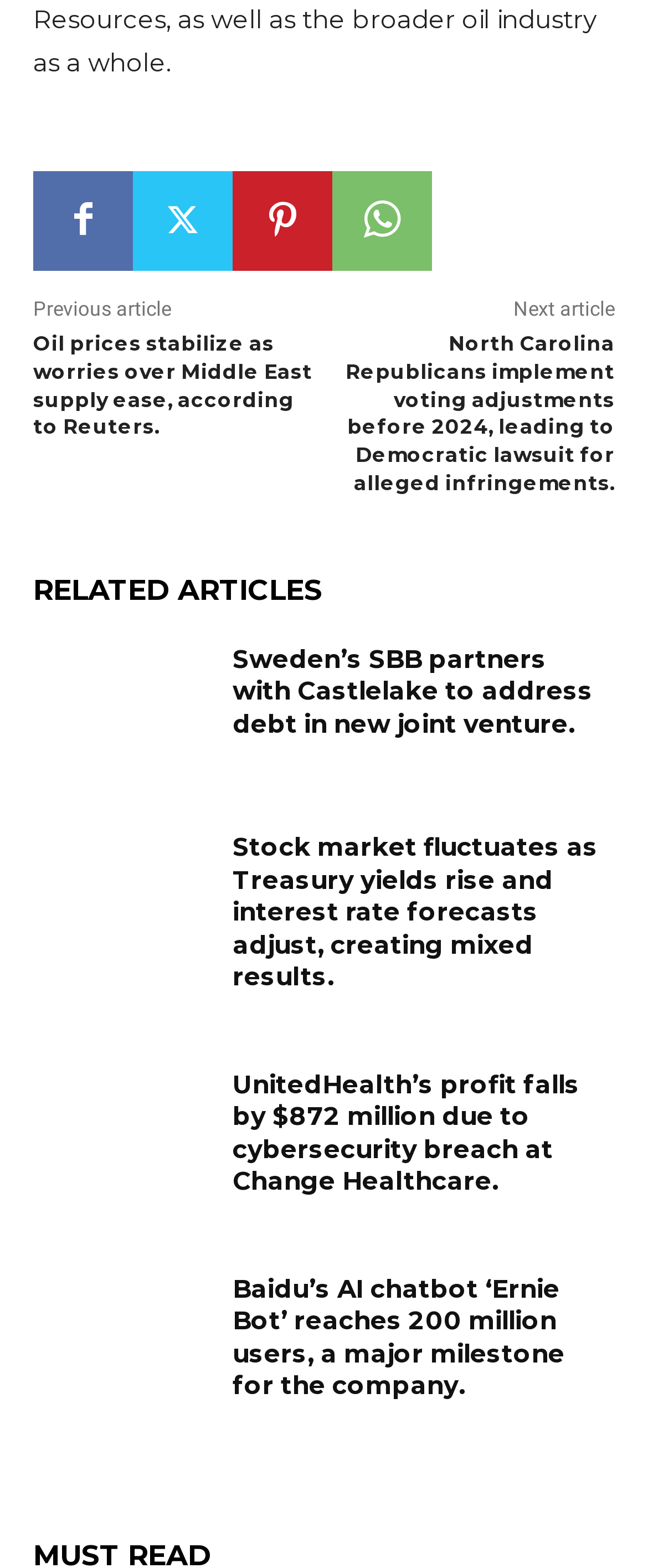What is the purpose of the links at the top?
Please answer the question as detailed as possible.

The links at the top, represented by icons '', '', '', and '', are likely used for navigation purposes, allowing users to access different sections or features of the website.